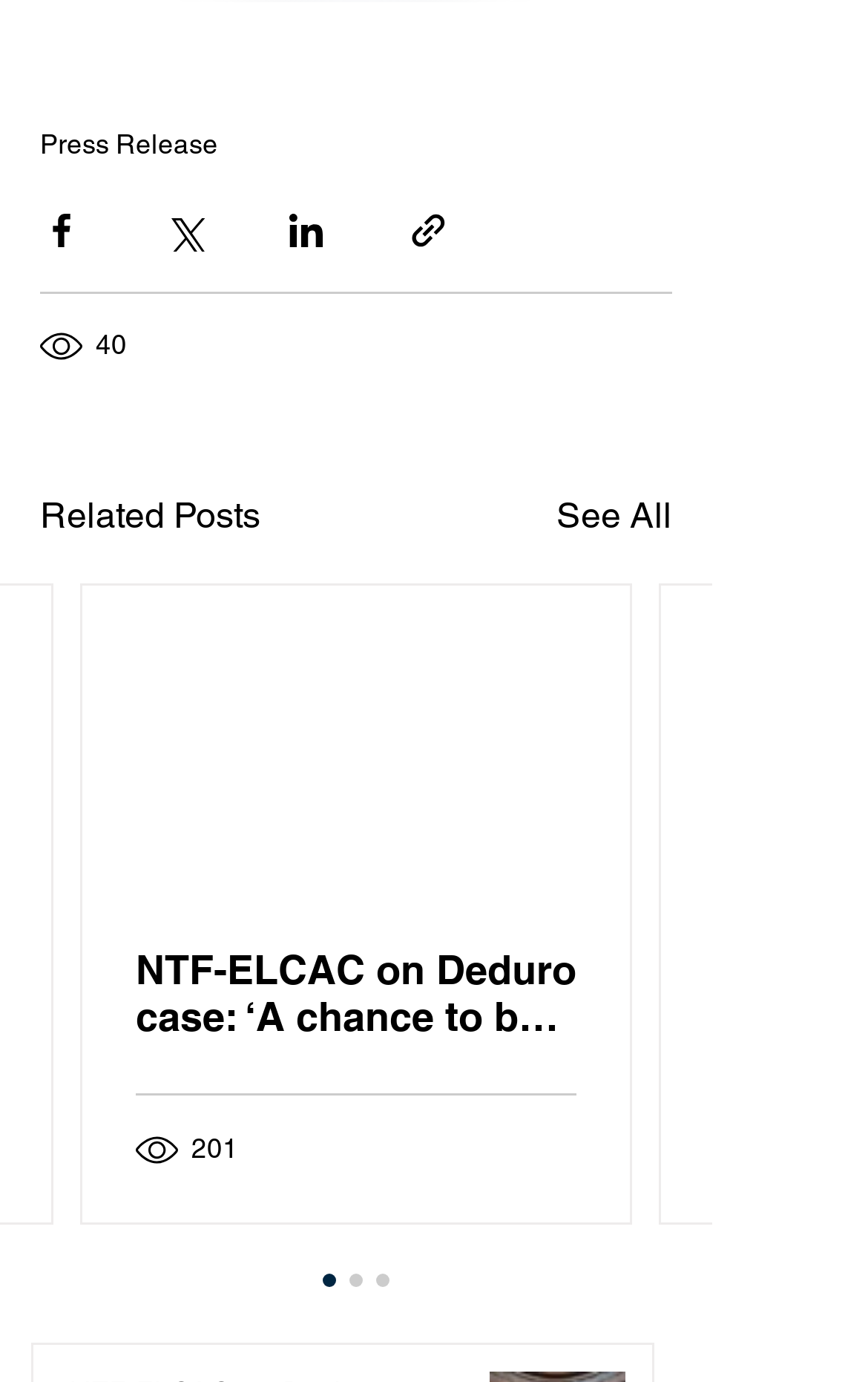Identify the bounding box coordinates of the clickable region to carry out the given instruction: "Read the article".

[0.095, 0.423, 0.726, 0.885]